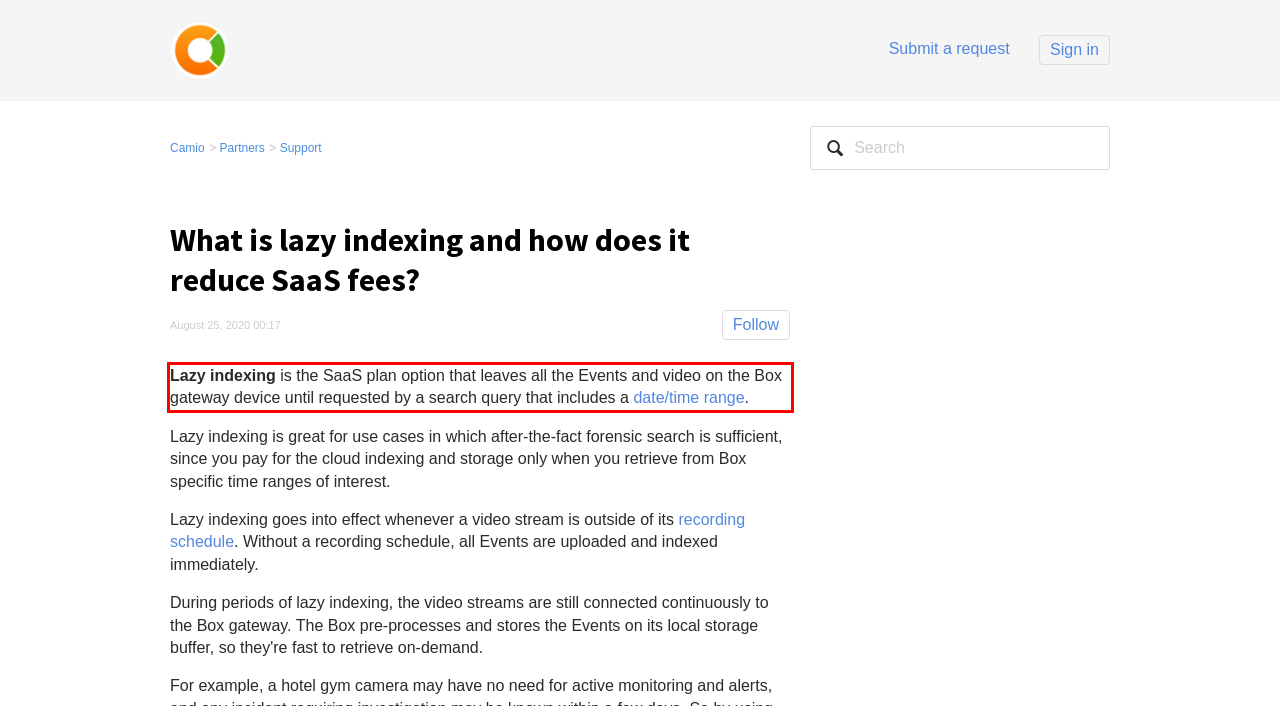You are given a screenshot of a webpage with a UI element highlighted by a red bounding box. Please perform OCR on the text content within this red bounding box.

Lazy indexing is the SaaS plan option that leaves all the Events and video on the Box gateway device until requested by a search query that includes a date/time range.